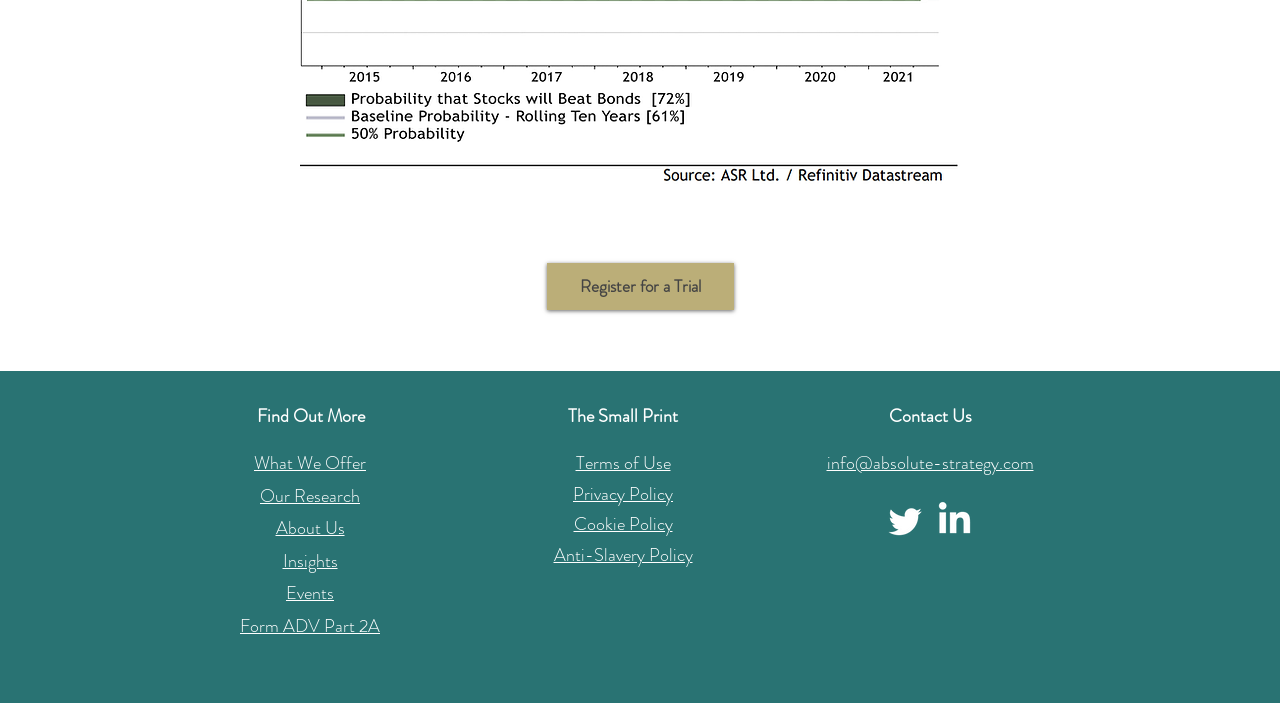What is the heading above the links?
From the image, respond using a single word or phrase.

Find Out More